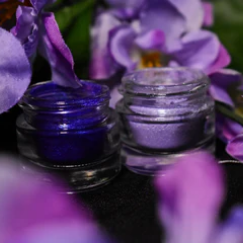How many glass jars are in the image?
Please use the image to provide a one-word or short phrase answer.

Two